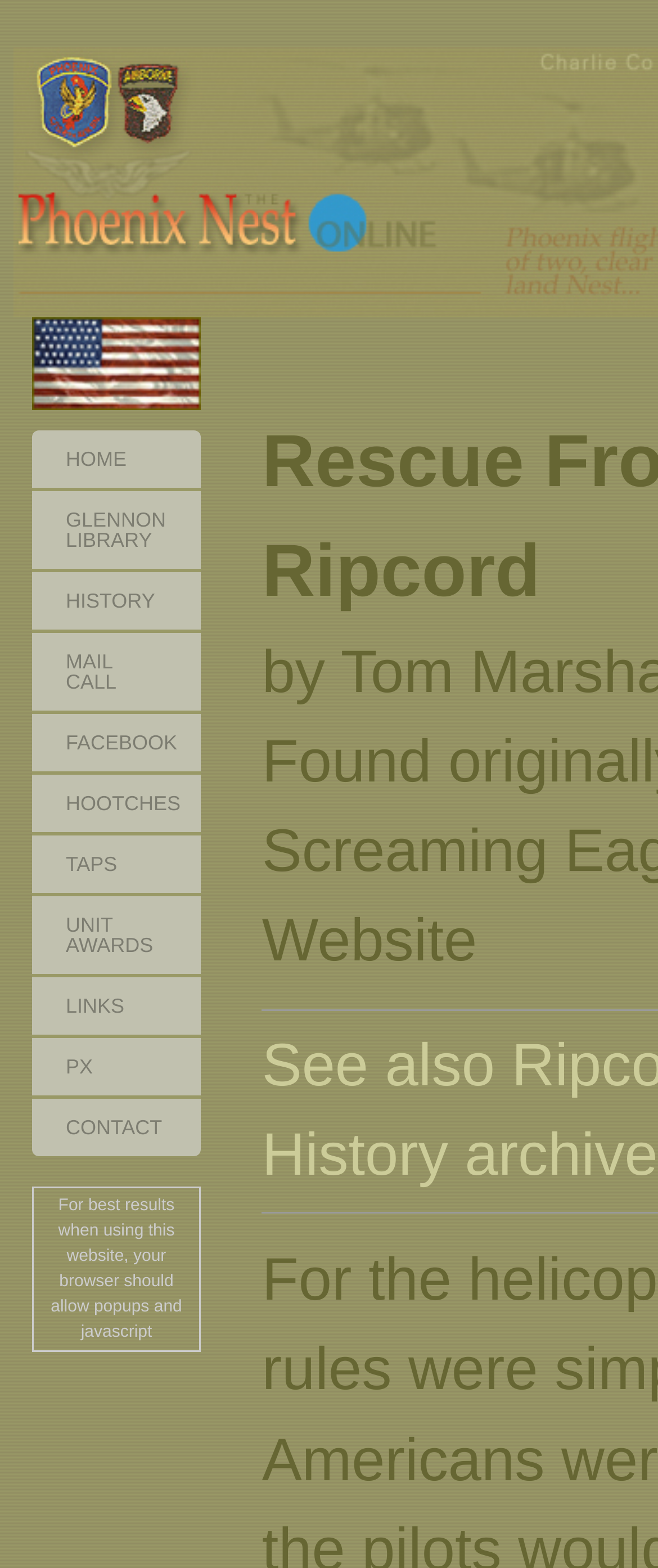Please identify the coordinates of the bounding box that should be clicked to fulfill this instruction: "Open the MAIL CALL page".

[0.049, 0.402, 0.305, 0.454]